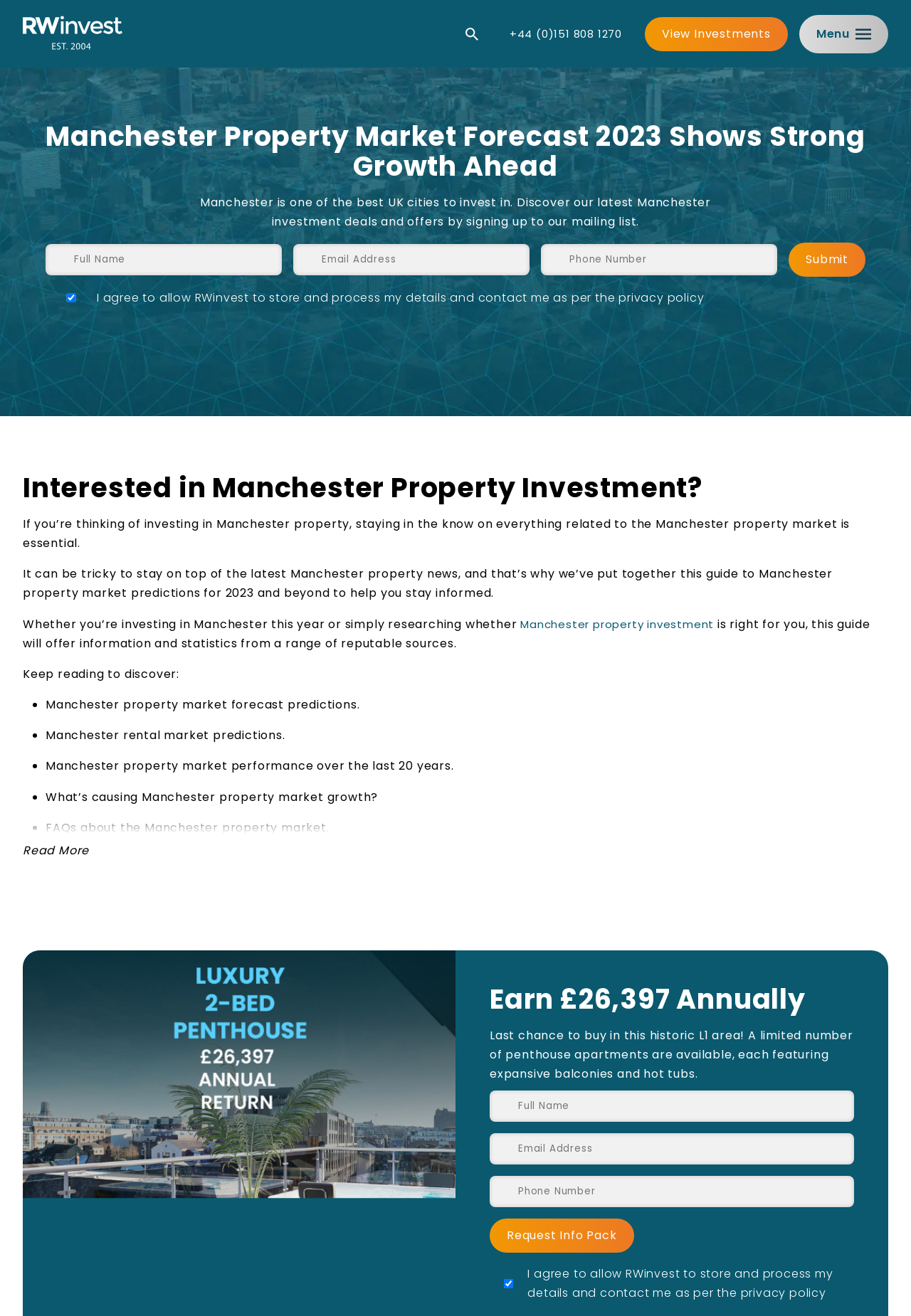Answer the question below using just one word or a short phrase: 
What is the topic of the webpage?

Manchester property market